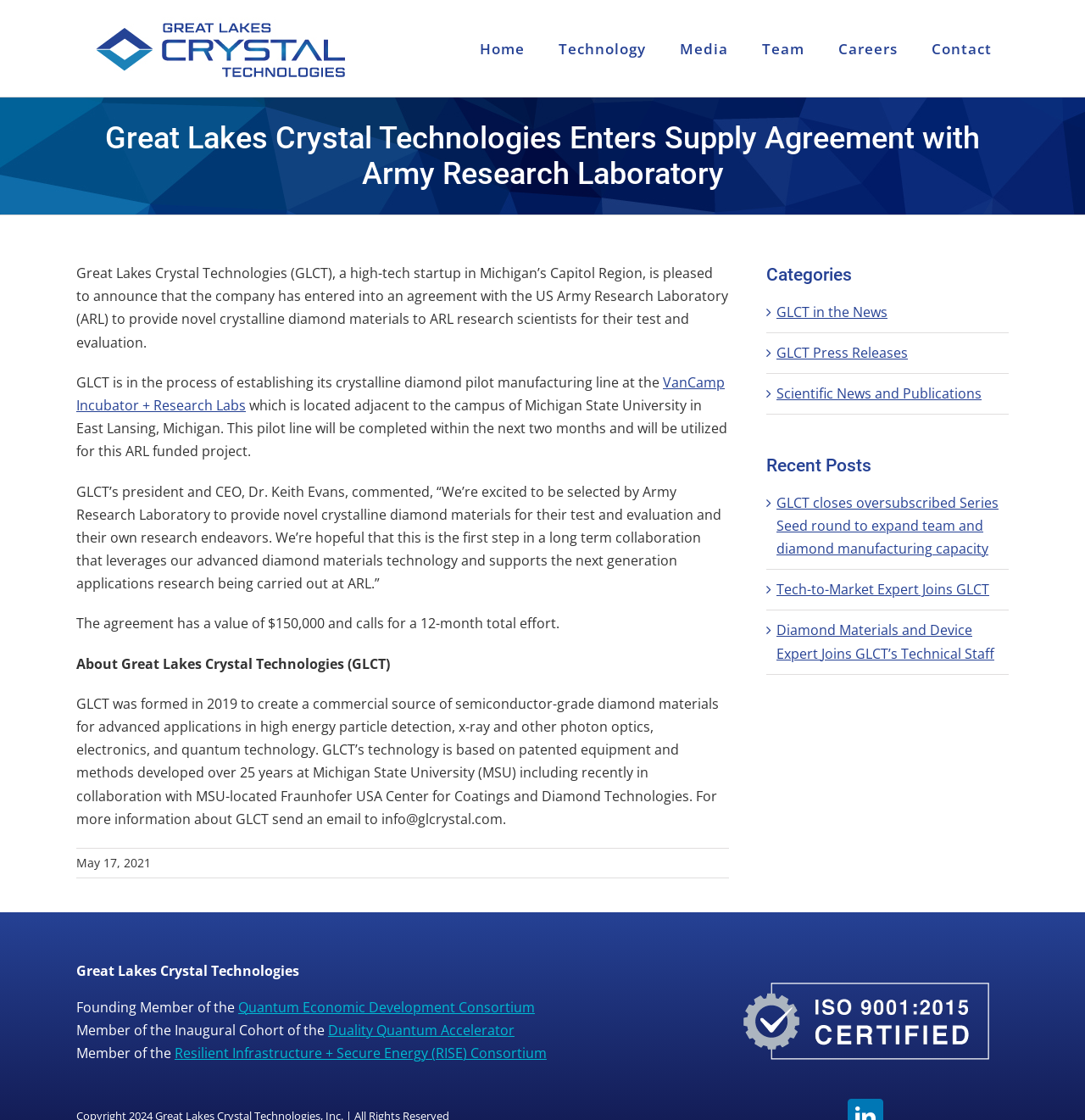Can you find the bounding box coordinates of the area I should click to execute the following instruction: "Read the article about Great Lakes Crystal Technologies entering supply agreement with Army Research Laboratory"?

[0.07, 0.234, 0.672, 0.784]